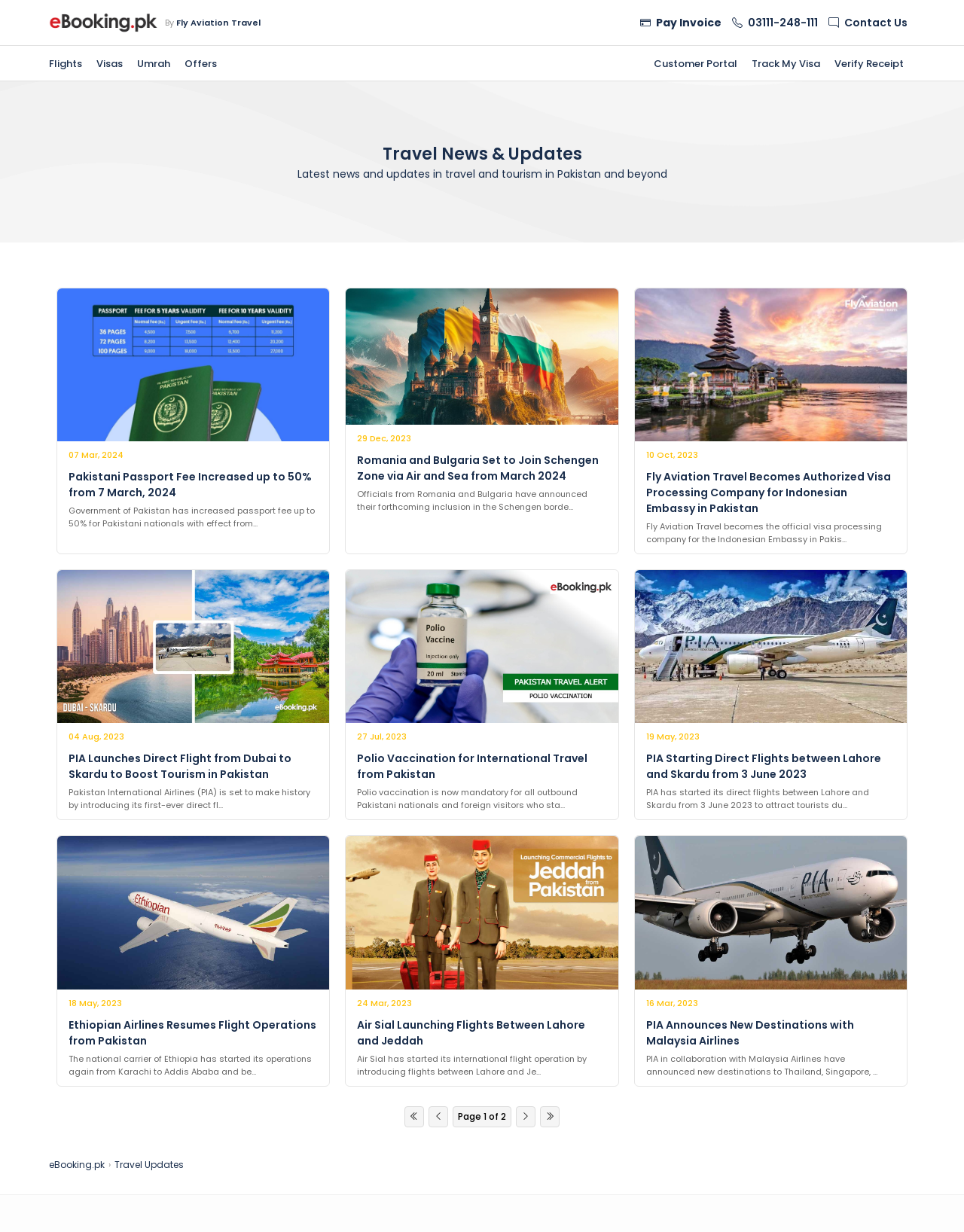How many pages of travel news are there?
Analyze the image and provide a thorough answer to the question.

The webpage has a pagination section at the bottom, which indicates that there are 2 pages of travel news, with the current page being page 1.